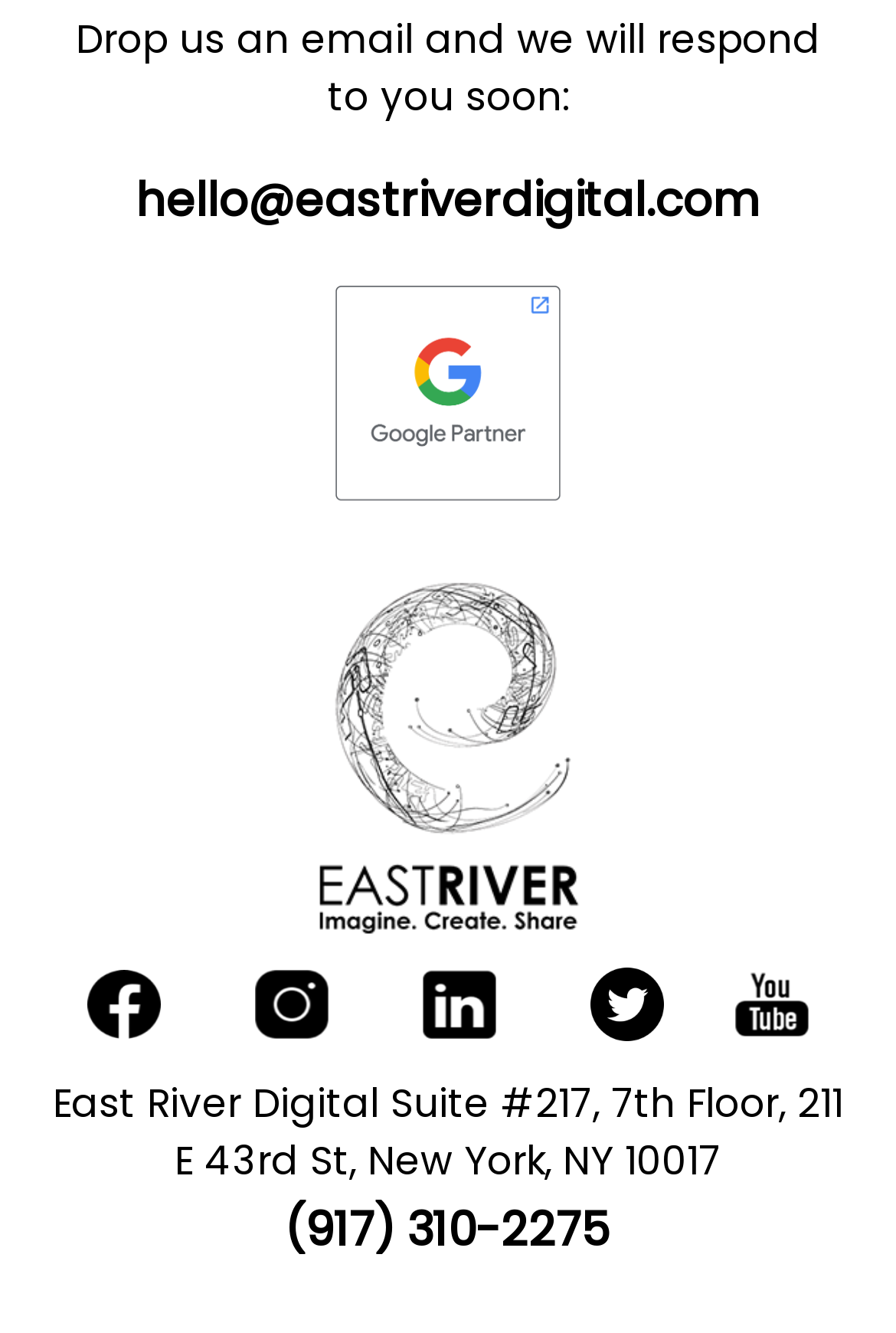Determine the bounding box coordinates of the clickable element to complete this instruction: "Send an email to the company". Provide the coordinates in the format of four float numbers between 0 and 1, [left, top, right, bottom].

[0.138, 0.12, 0.862, 0.175]